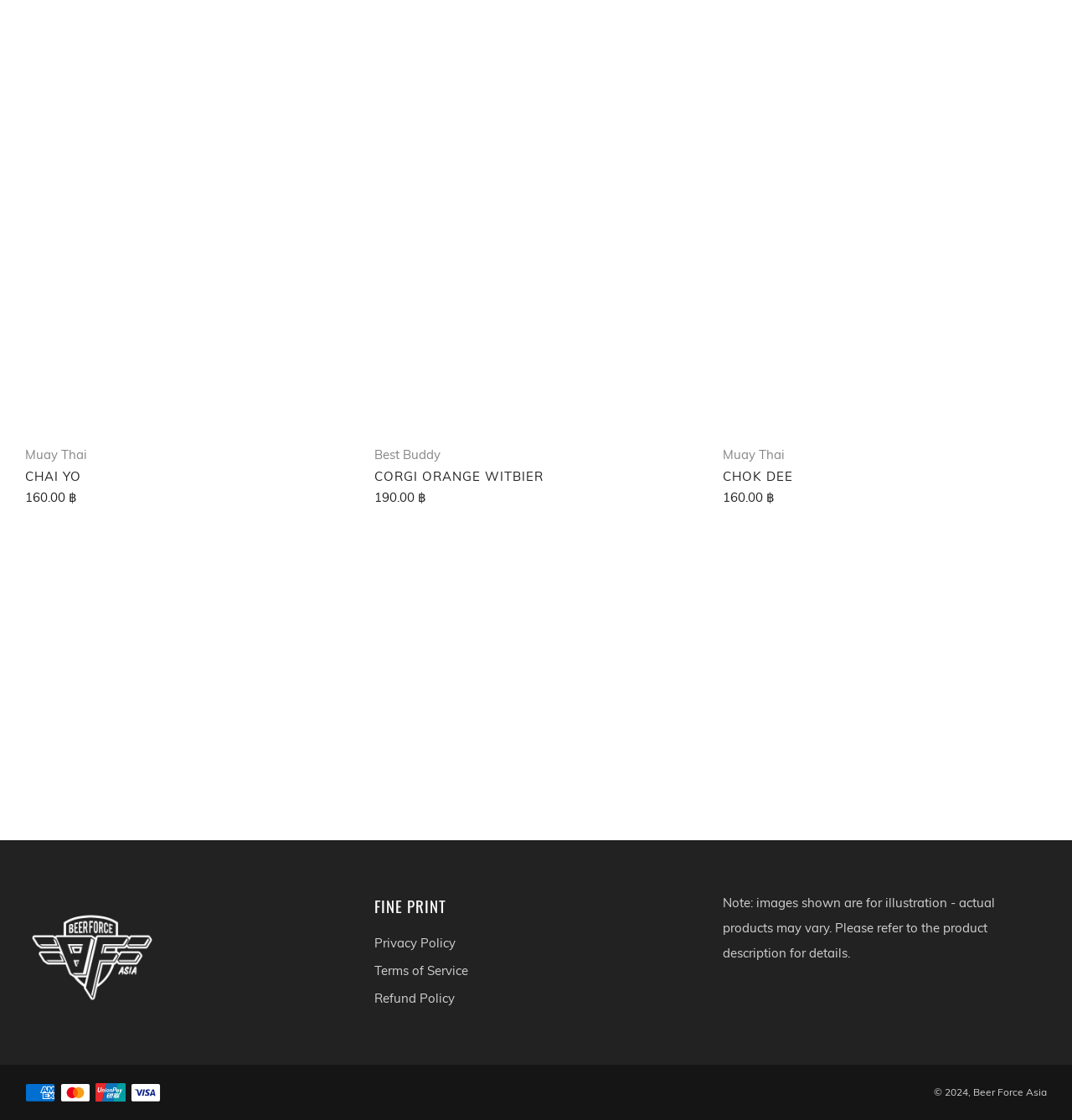Please locate the bounding box coordinates for the element that should be clicked to achieve the following instruction: "View the 'Privacy Policy'". Ensure the coordinates are given as four float numbers between 0 and 1, i.e., [left, top, right, bottom].

[0.349, 0.835, 0.425, 0.849]